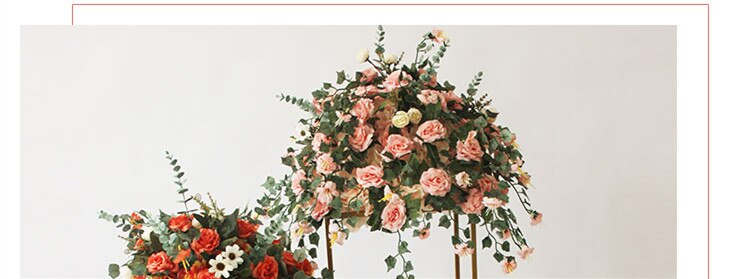What style do the designs in the image appeal to?
Please provide a single word or phrase based on the screenshot.

Modern aesthetics